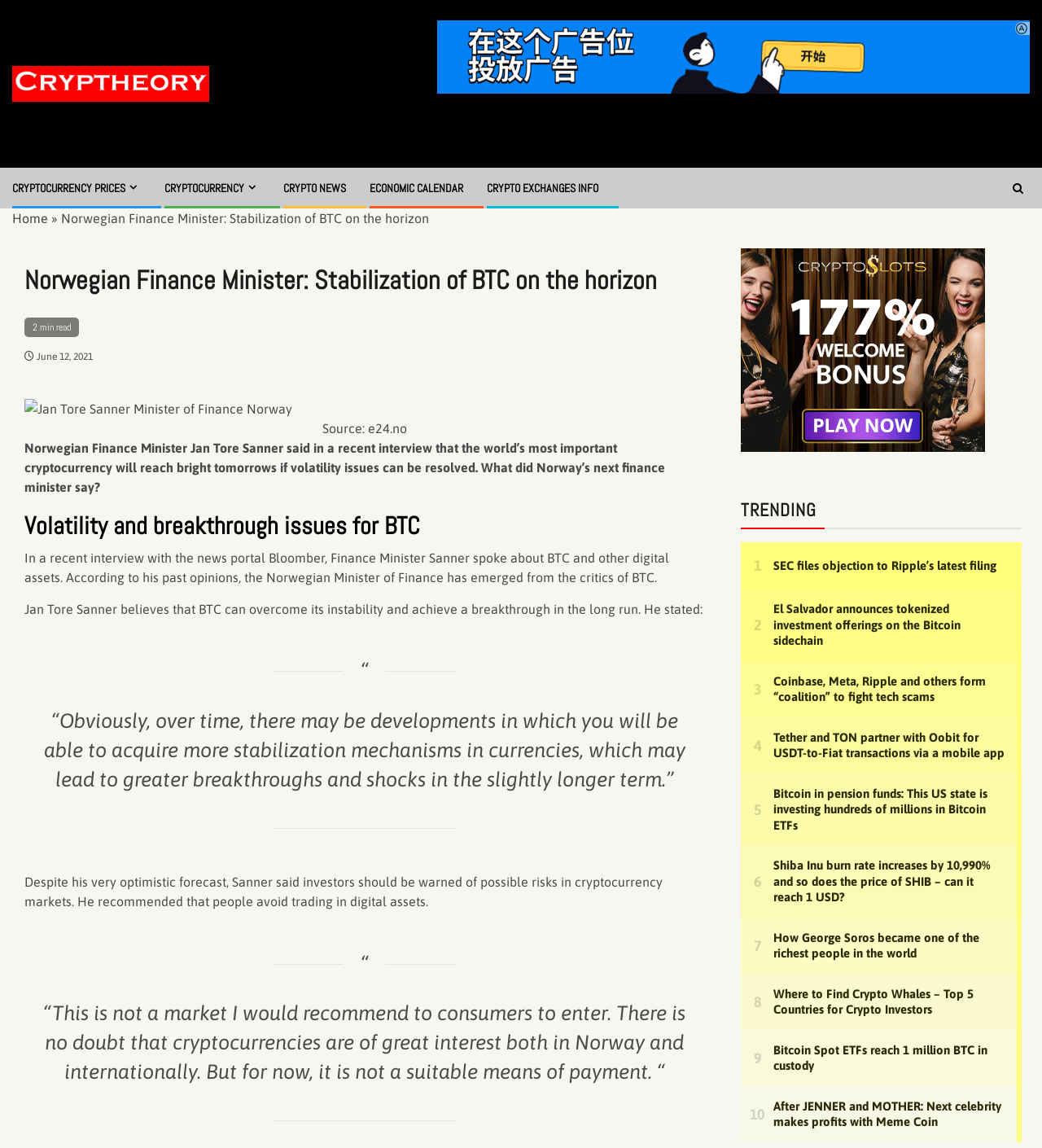What is the warning given by the finance minister to investors?
Using the image as a reference, give a one-word or short phrase answer.

Avoid trading in digital assets